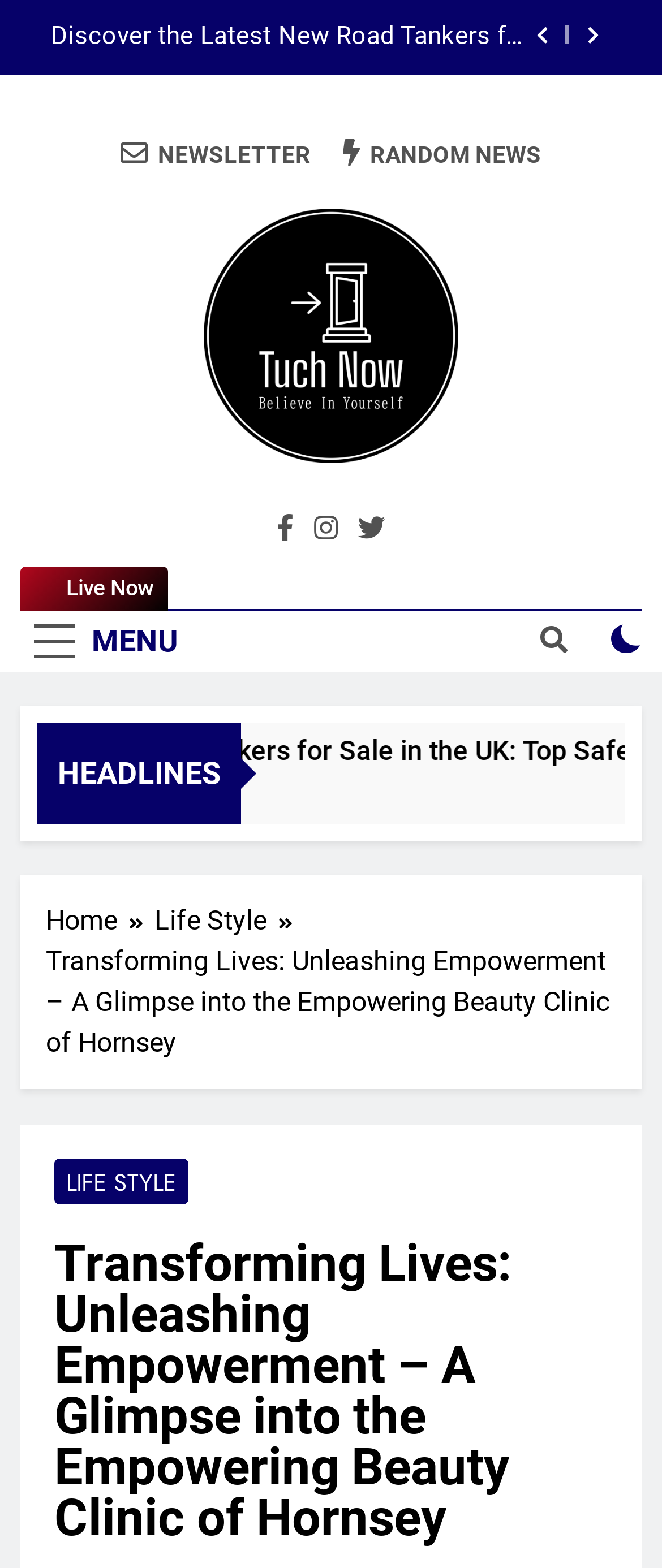What is the main topic of the webpage?
Please respond to the question with a detailed and well-explained answer.

The main topic of the webpage is about a beauty clinic, specifically the 'Empowering Beauty Clinic of Hornsey', which is mentioned in the title of the webpage and the heading with a bounding box of [0.082, 0.79, 0.918, 0.984].